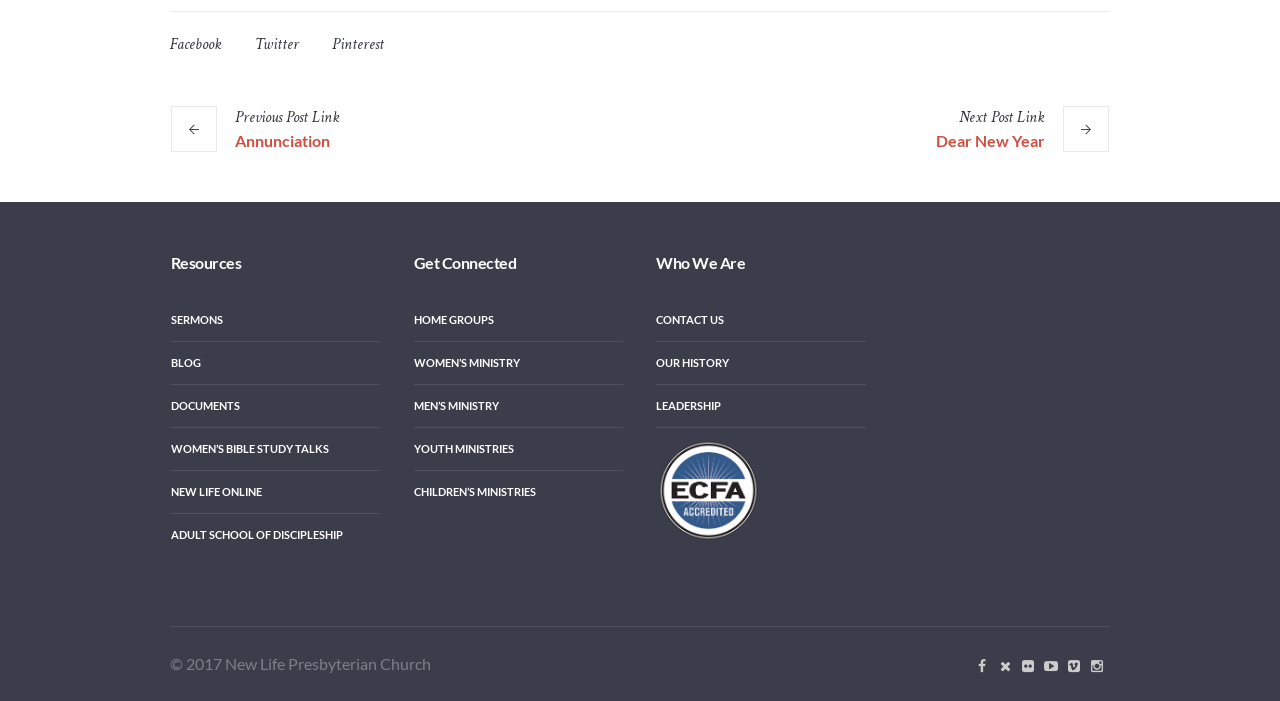Please respond in a single word or phrase: 
What is the purpose of the 'Who We Are' section?

To provide information about the church